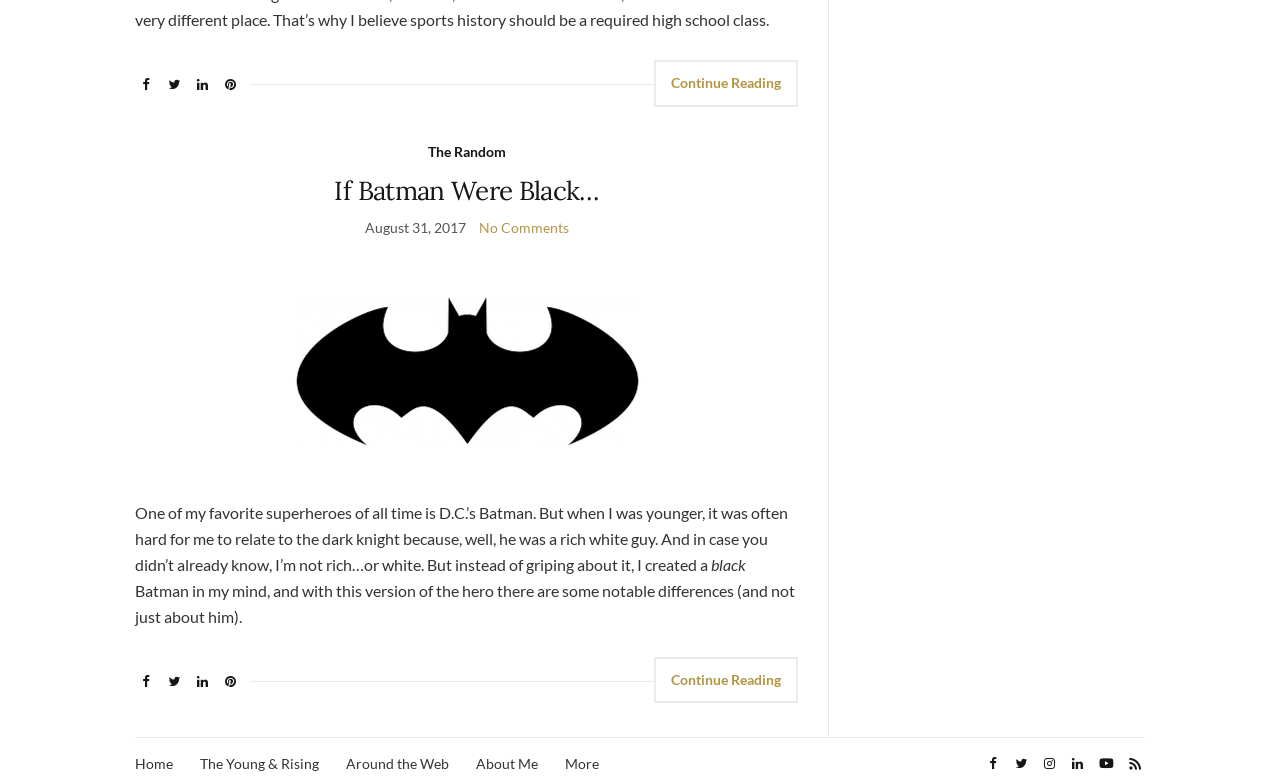Highlight the bounding box coordinates of the element that should be clicked to carry out the following instruction: "Go to 'Home'". The coordinates must be given as four float numbers ranging from 0 to 1, i.e., [left, top, right, bottom].

[0.105, 0.968, 0.135, 0.998]